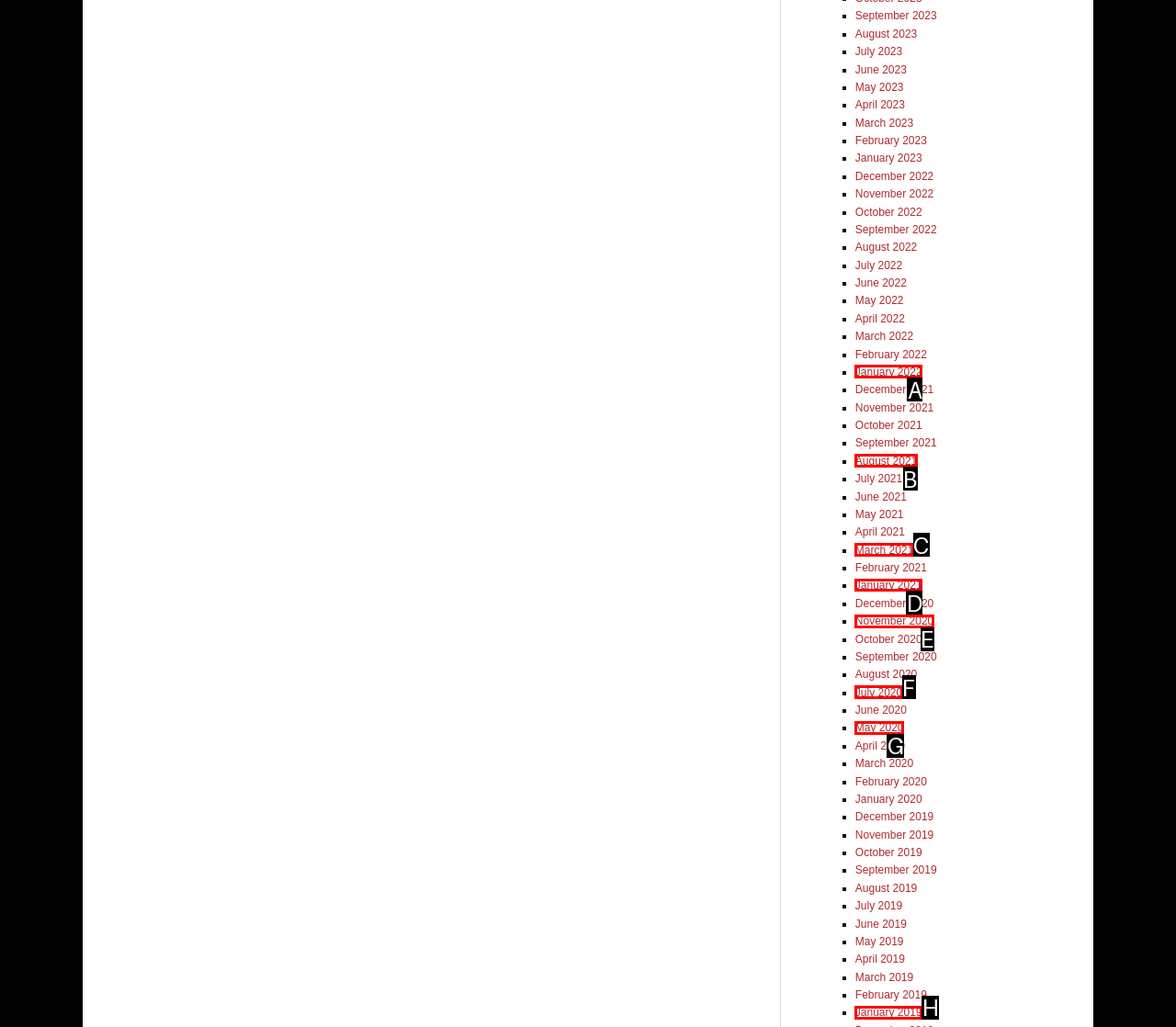Which option should be clicked to execute the following task: View January 2021? Respond with the letter of the selected option.

D